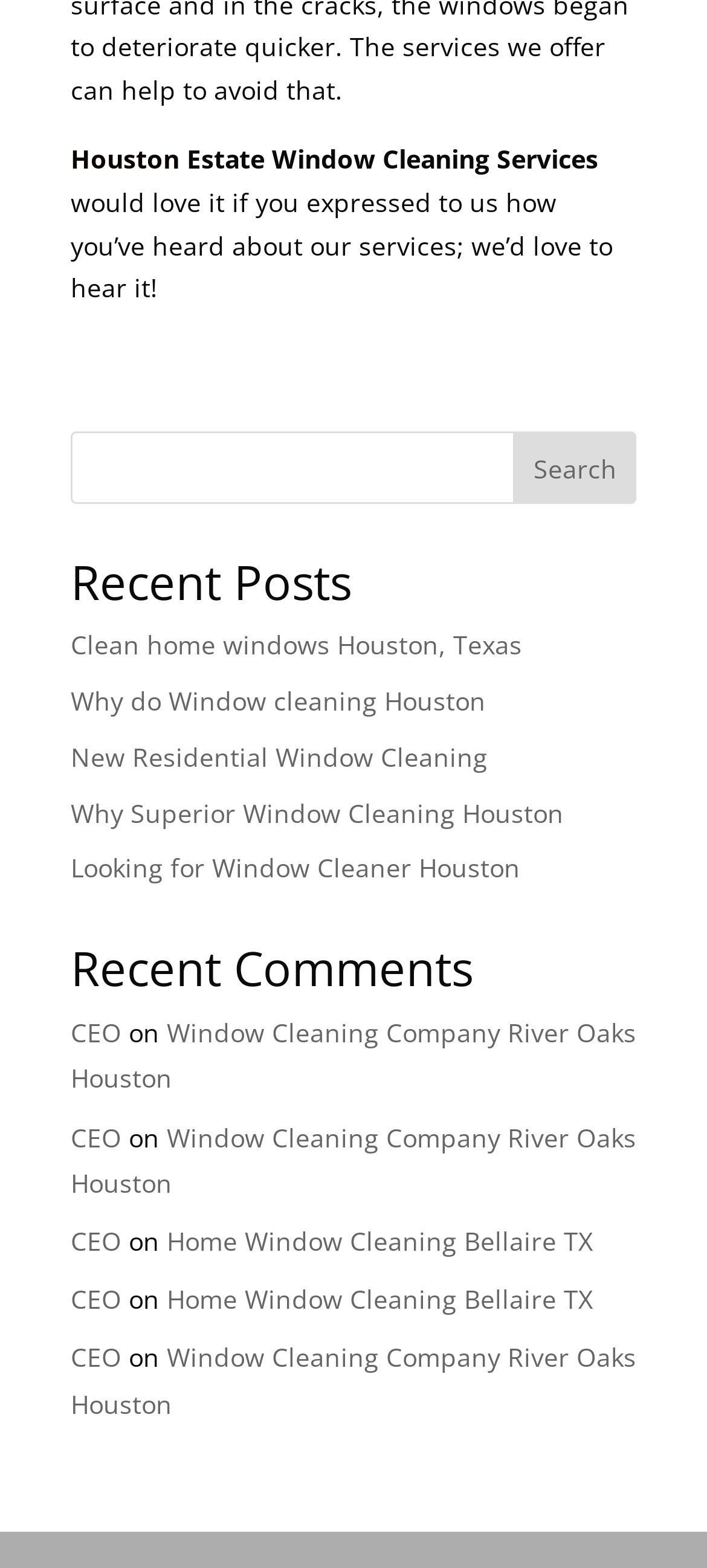Show the bounding box coordinates for the HTML element described as: "Houston".

[0.1, 0.09, 0.254, 0.112]